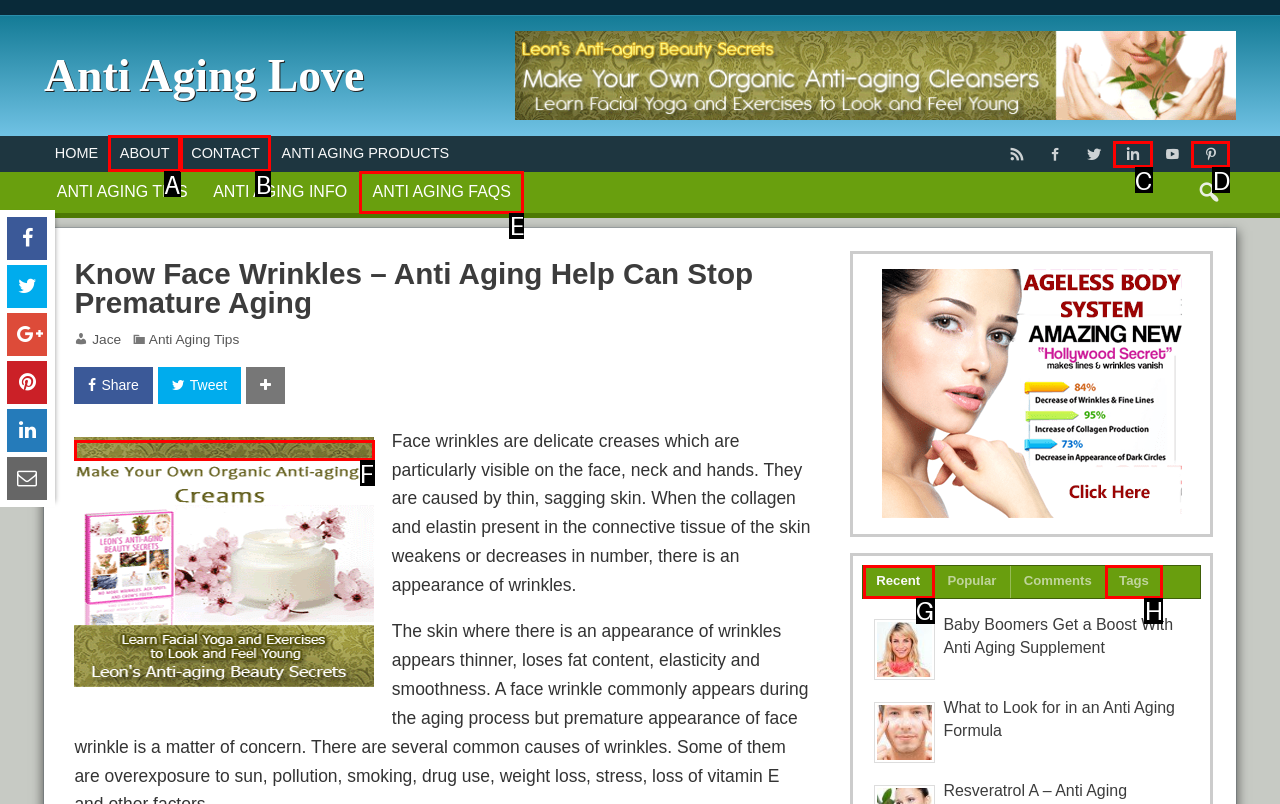Determine which option aligns with the description: Contact. Provide the letter of the chosen option directly.

B